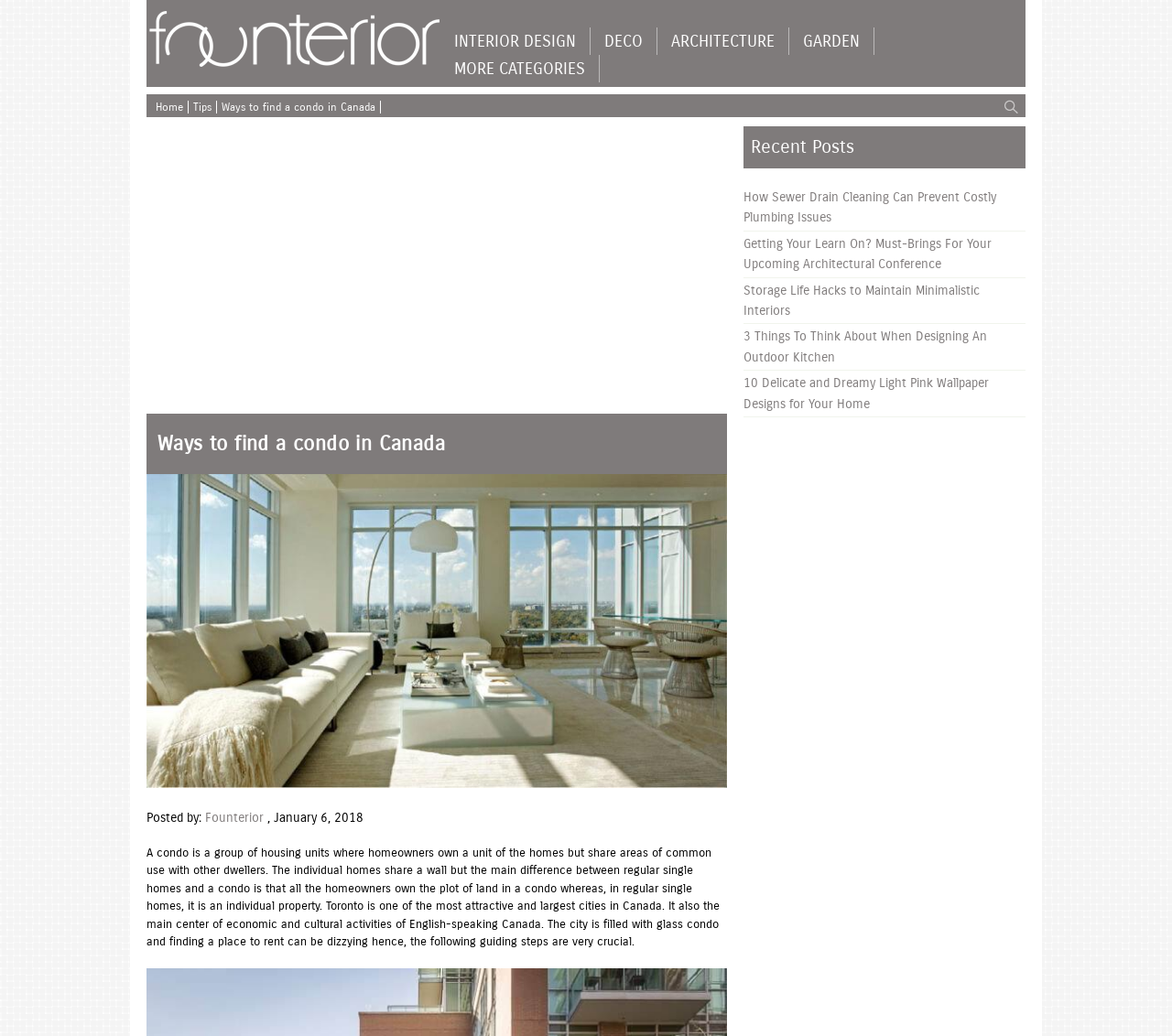What is the category of the article 'How Sewer Drain Cleaning Can Prevent Costly Plumbing Issues'?
Please give a detailed and elaborate explanation in response to the question.

The article 'How Sewer Drain Cleaning Can Prevent Costly Plumbing Issues' is listed under the 'Recent Posts' section, which suggests that it is a recent post on the website.